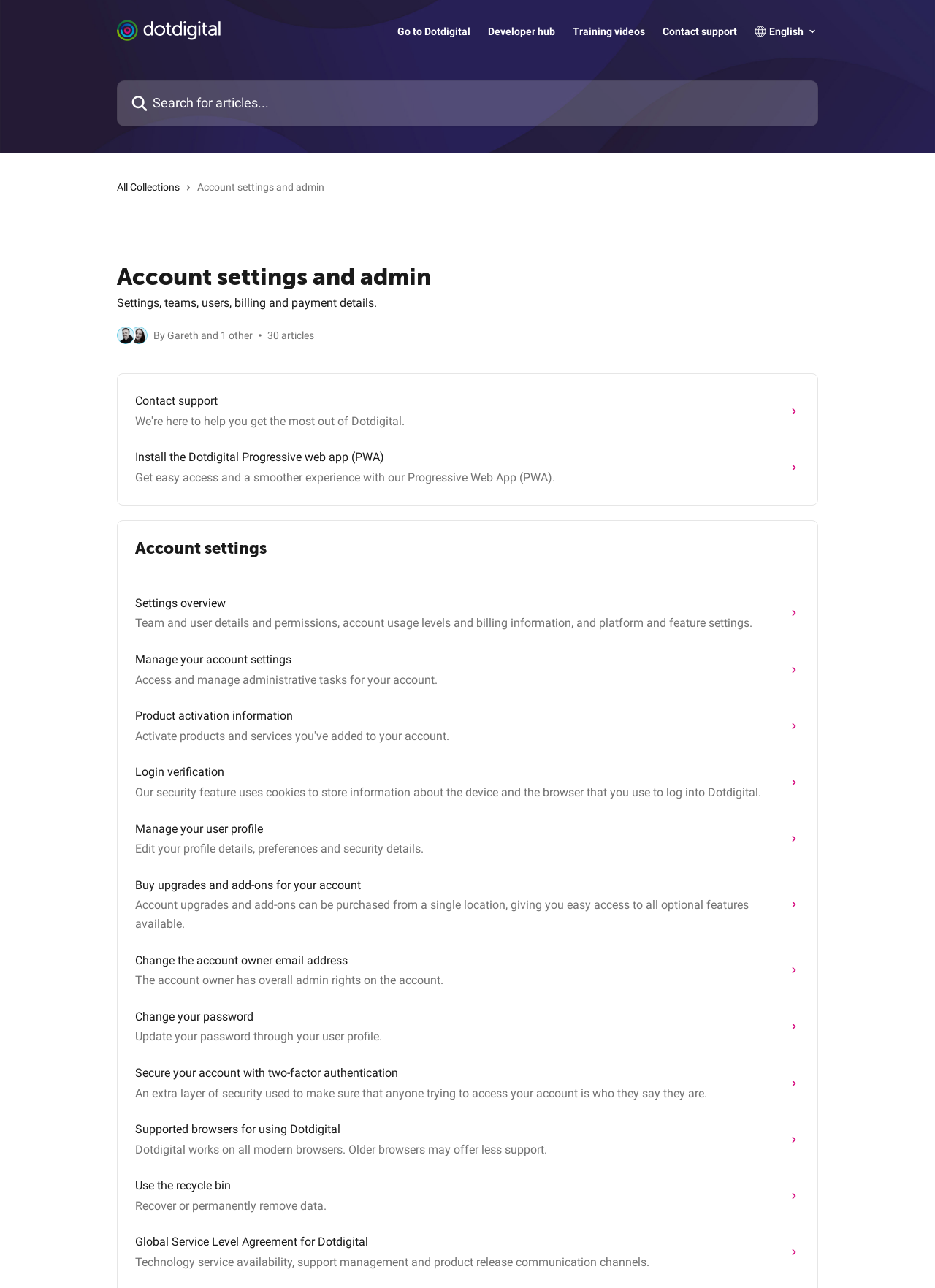Respond to the question with just a single word or phrase: 
What is the name of the help center?

Dotdigital Help Centre